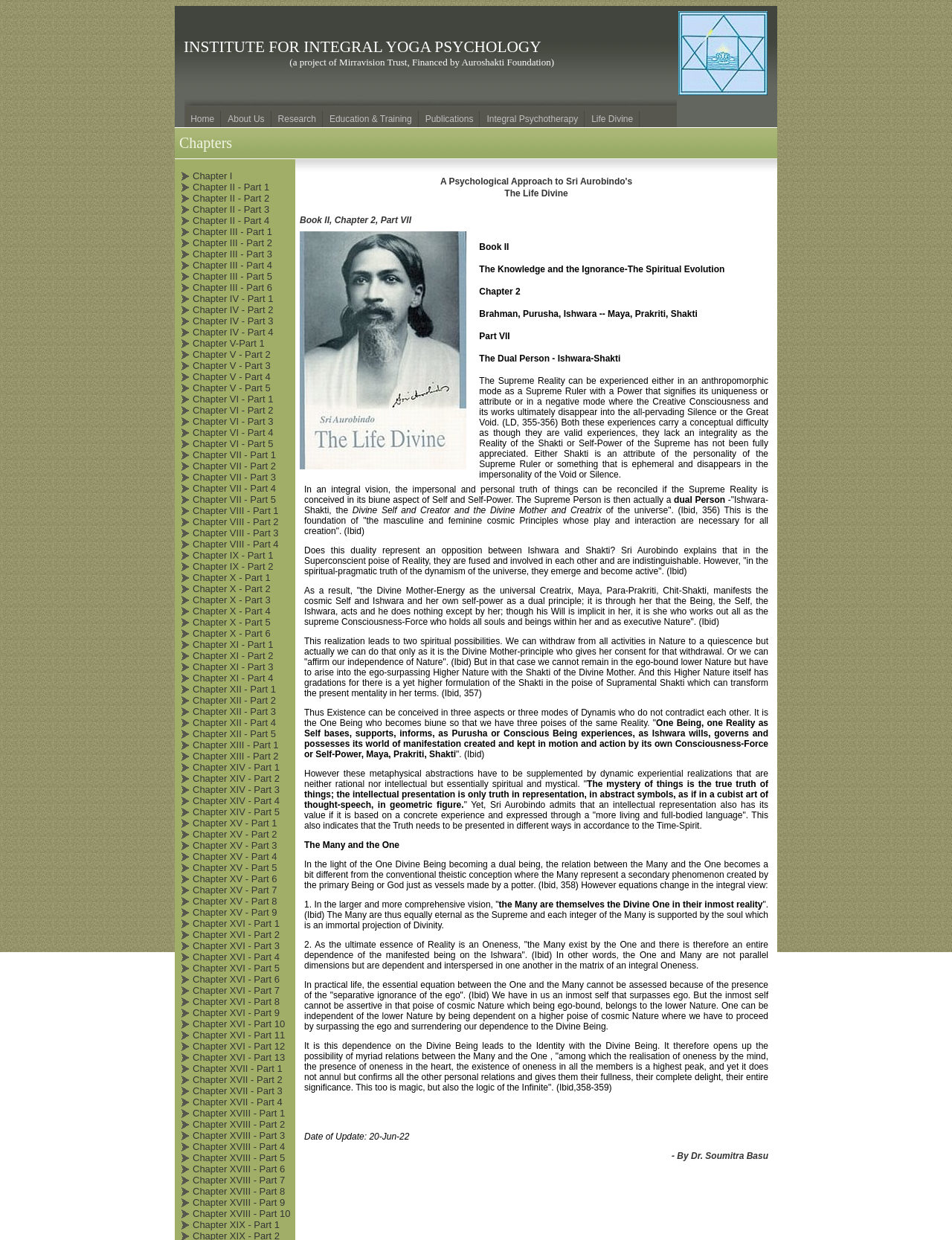Point out the bounding box coordinates of the section to click in order to follow this instruction: "click combination link".

None